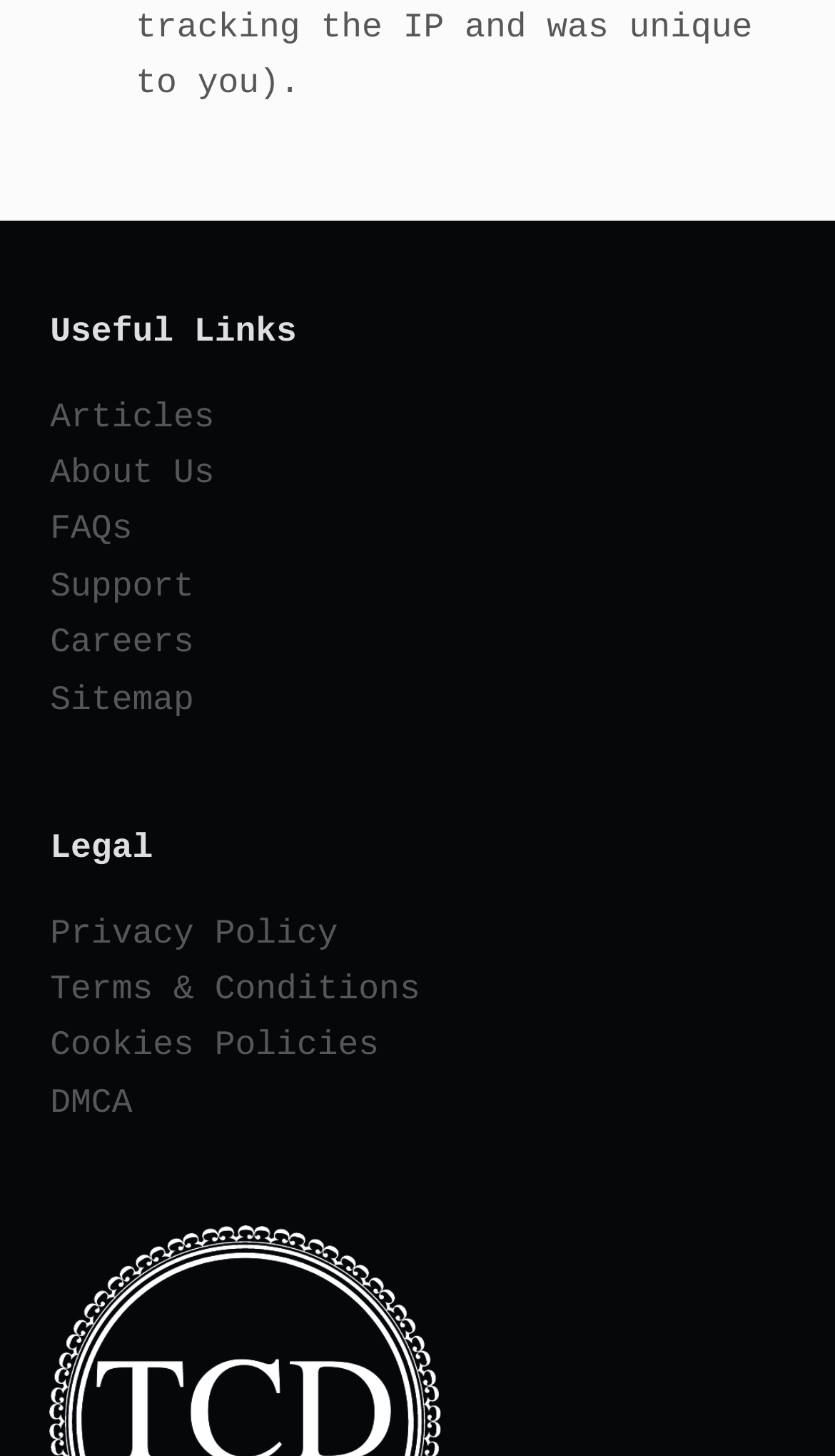Provide a brief response to the question below using a single word or phrase: 
How many links are available under 'Useful Links'?

6